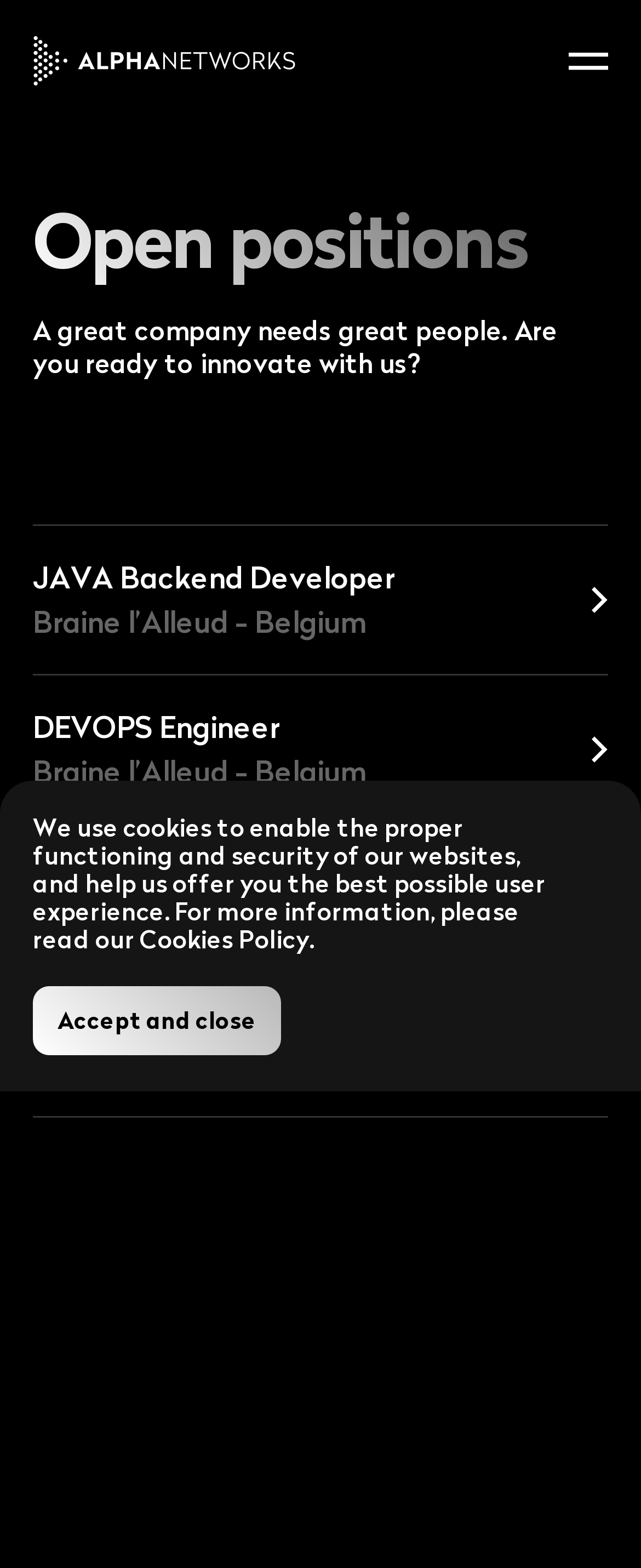What type of job is JAVA Backend Developer?
Craft a detailed and extensive response to the question.

This question can be answered by looking at the job title 'JAVA Backend Developer Braine l’Alleud - Belgium' which is a link on the webpage. The job title clearly indicates that it is a Backend Developer position.